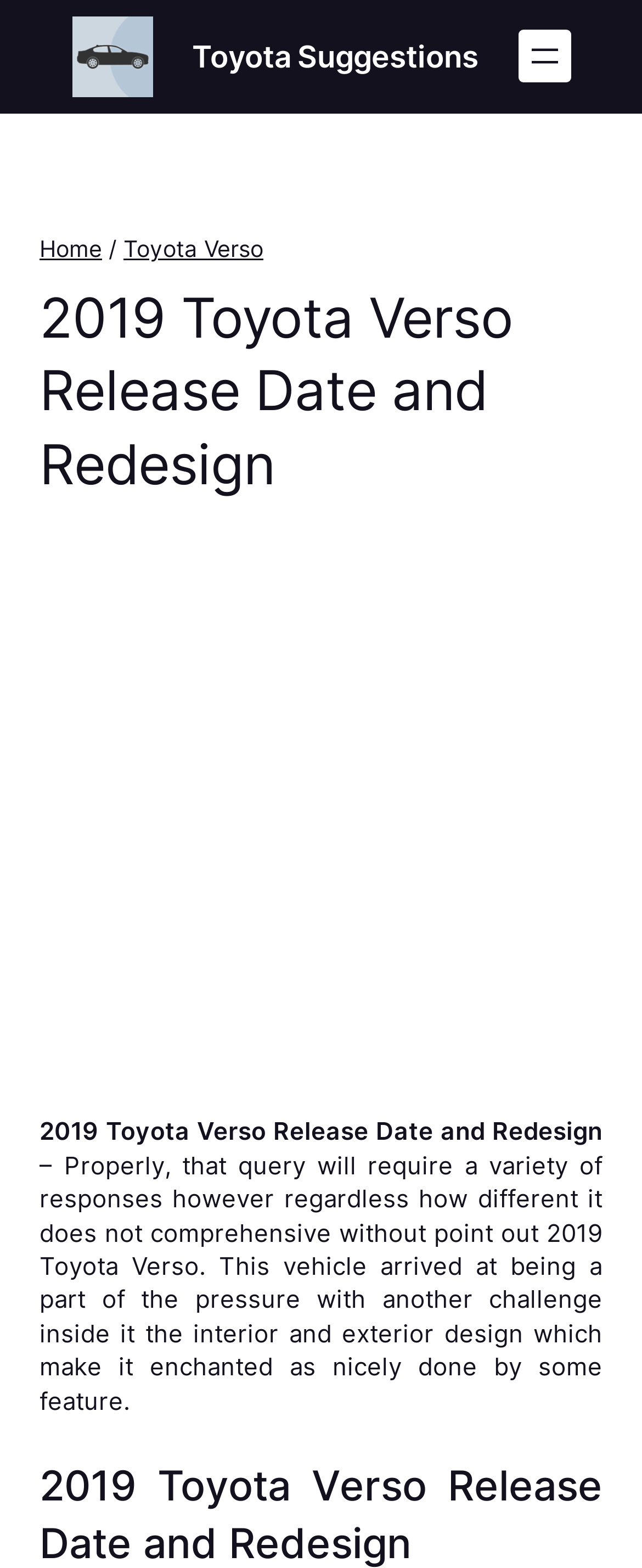What is the main topic of the webpage?
Using the image provided, answer with just one word or phrase.

Release Date and Redesign